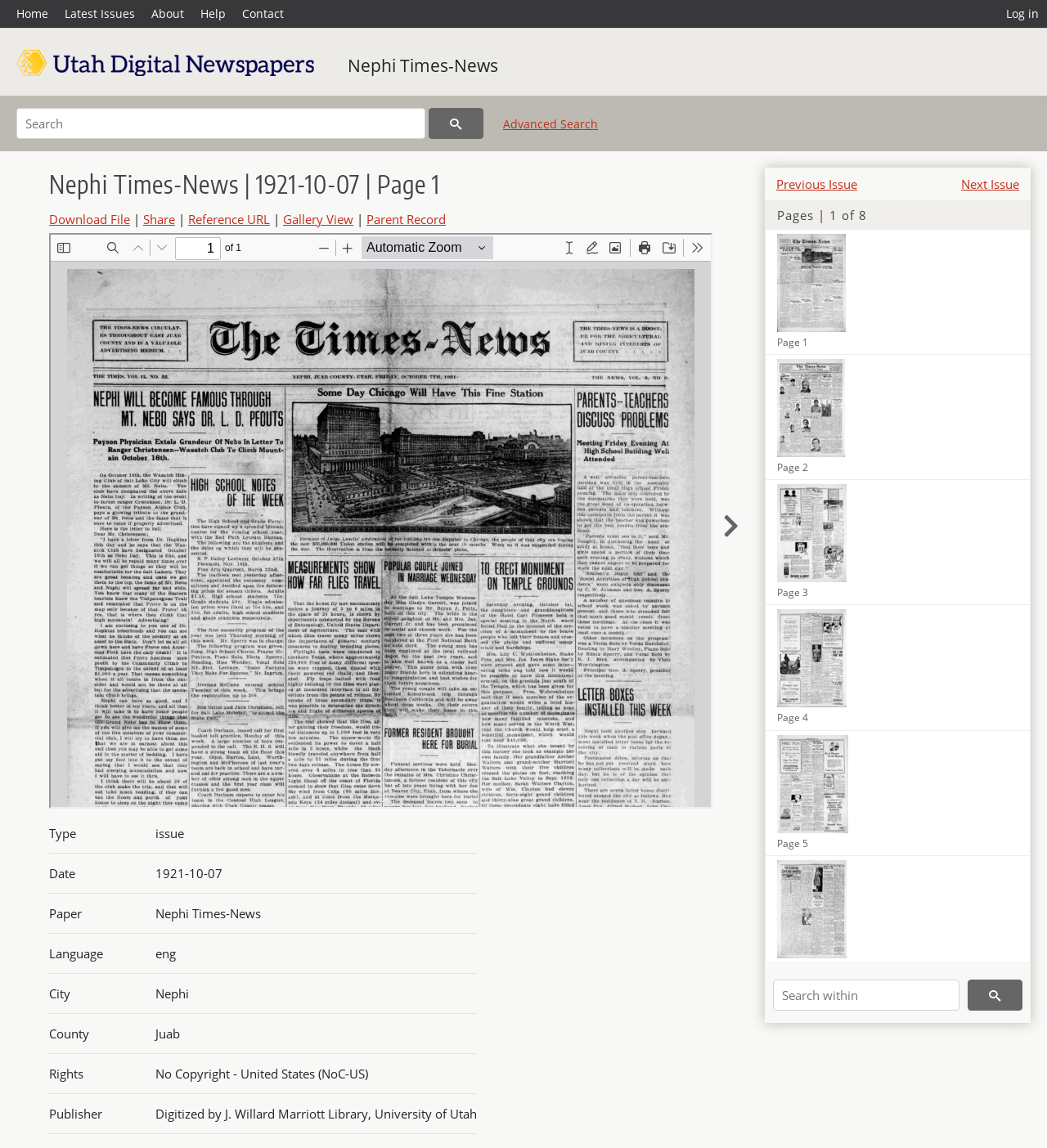Construct a comprehensive caption that outlines the webpage's structure and content.

This webpage is a digital archive of the Nephi Times-News newspaper, specifically the October 7, 1921 issue. At the top, there is a header section with a link to the newspaper's title, a search bar, and an advanced search button. Below the header, there are navigation links to previous and next issues.

The main content area is divided into two sections. On the left, there is a table with metadata about the newspaper issue, including the type, issue date, paper name, language, city, county, rights, publisher, and ARK identifier. Each row in the table contains a label and a corresponding value.

On the right, there is a section with thumbnails of newspaper pages, labeled from Page 1 to Page 7. Each thumbnail has a figure caption with the page number. Below the thumbnails, there is a search bar and a button to search within the issue.

At the bottom of the page, there are additional links to download the file, share, and view the reference URL. There is also a gallery view link and a link to the parent record.